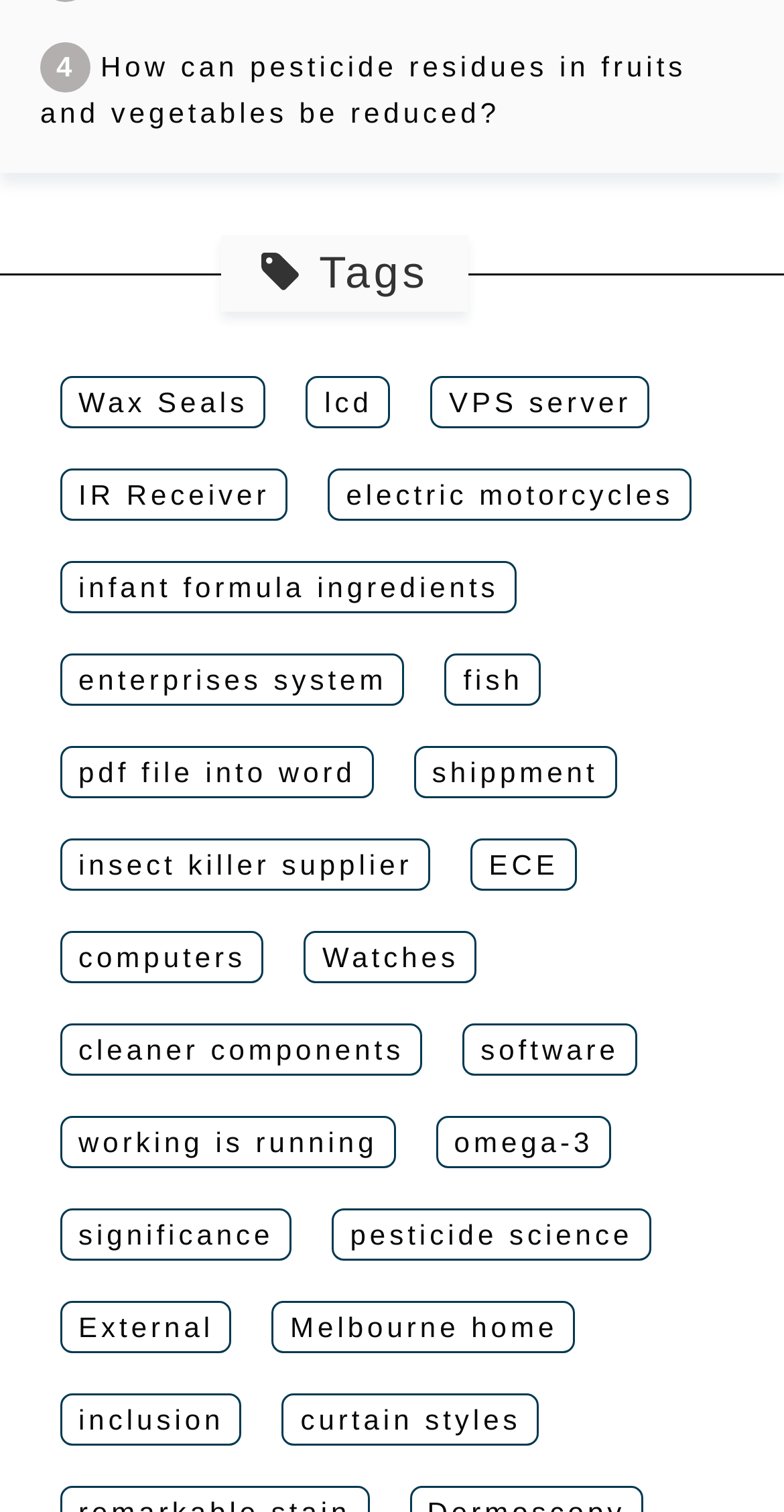Find the bounding box coordinates of the element to click in order to complete this instruction: "Read about infant formula ingredients". The bounding box coordinates must be four float numbers between 0 and 1, denoted as [left, top, right, bottom].

[0.1, 0.375, 0.636, 0.402]